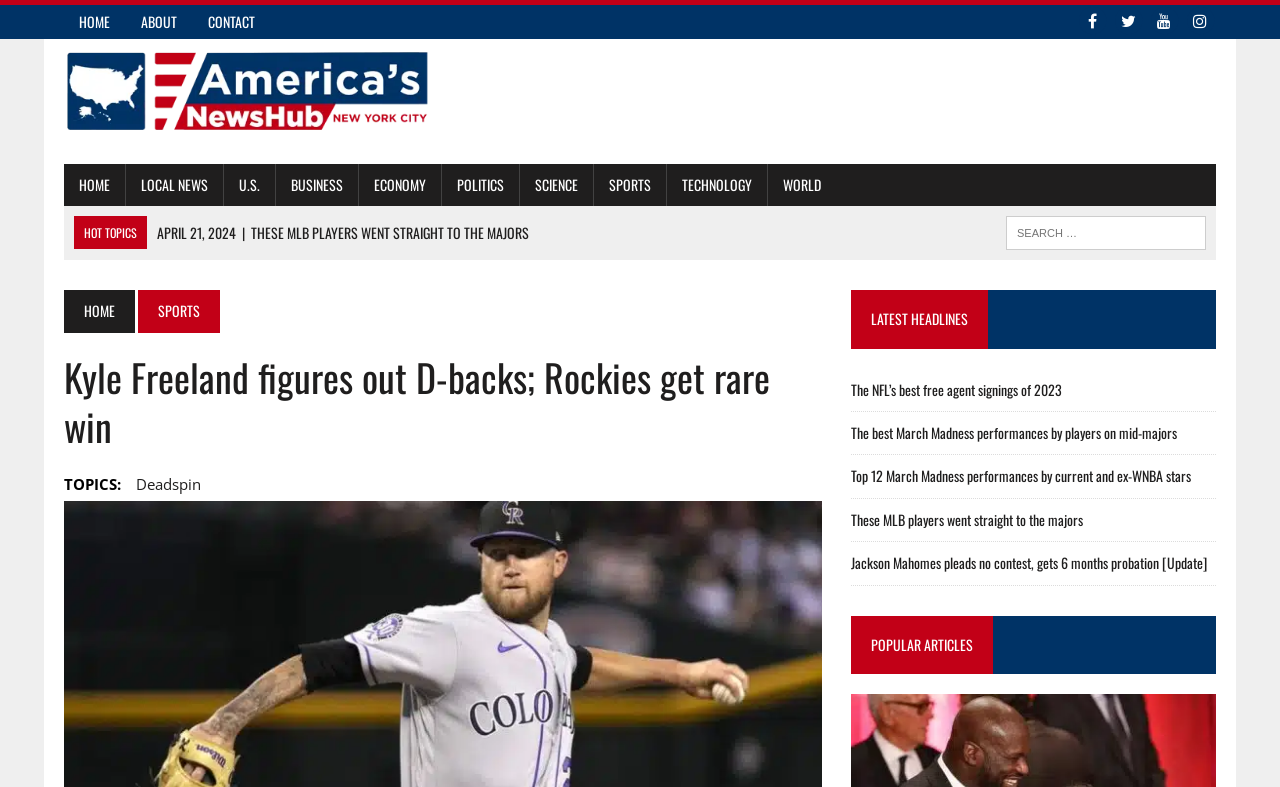What is the topic of the main article?
Look at the screenshot and give a one-word or phrase answer.

Kyle Freeland and the Rockies